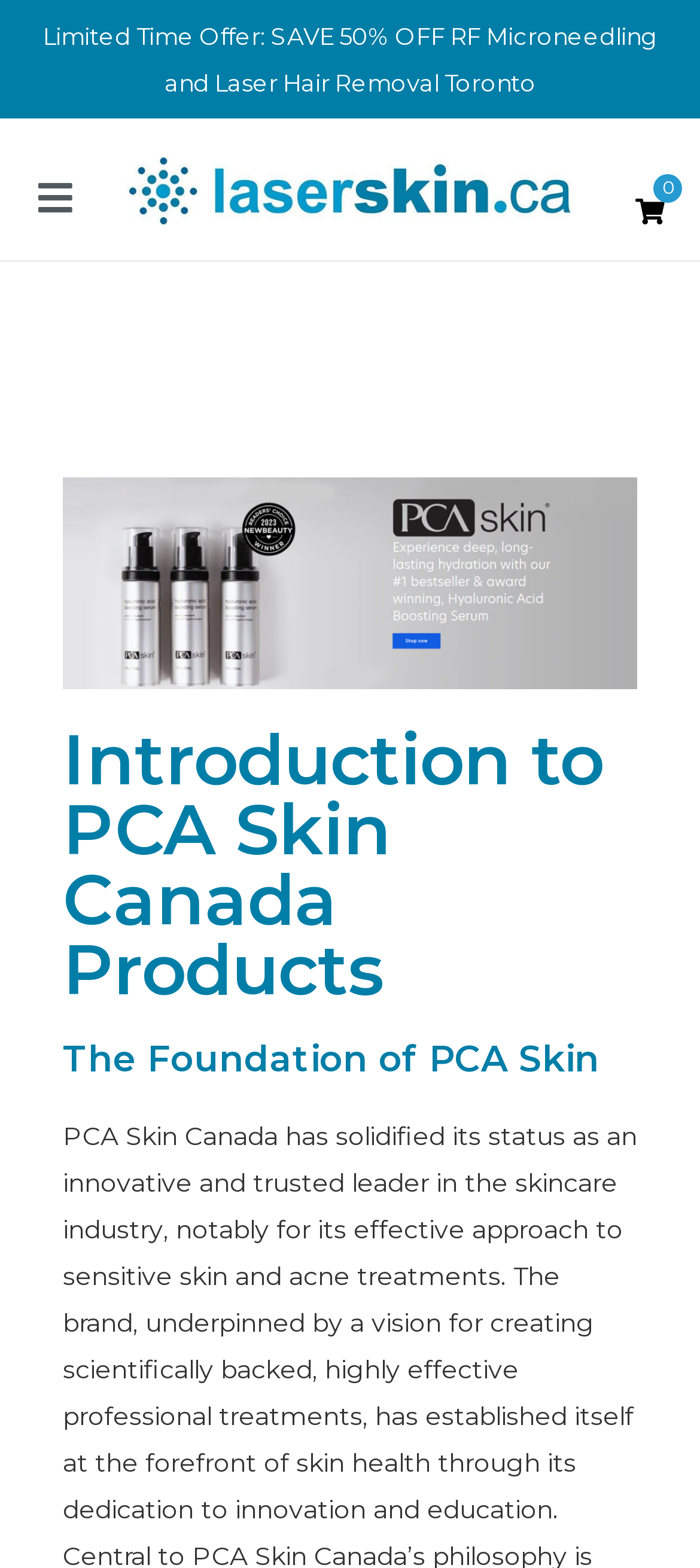Please provide a comprehensive response to the question below by analyzing the image: 
What is the purpose of the button at the top left?

The purpose of the button at the top left is to open the Primary Menu, which is indicated by the button element with a bounding box of [0.026, 0.104, 0.132, 0.15].